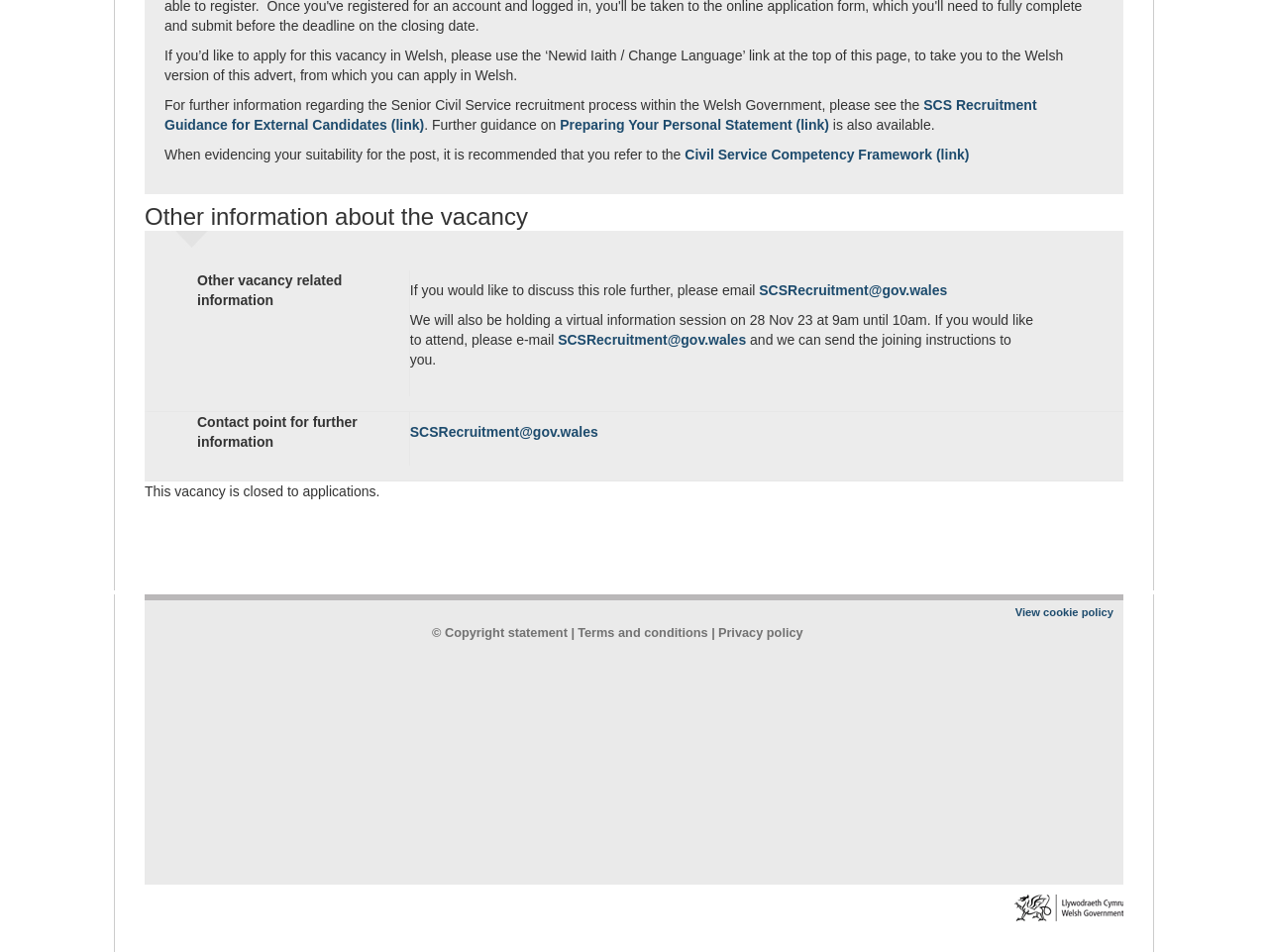What is the recommended framework for evidencing suitability?
Please provide a comprehensive and detailed answer to the question.

The webpage suggests that when evidencing suitability for the post, it is recommended to refer to the Civil Service Competency Framework, which is a link provided on the page.